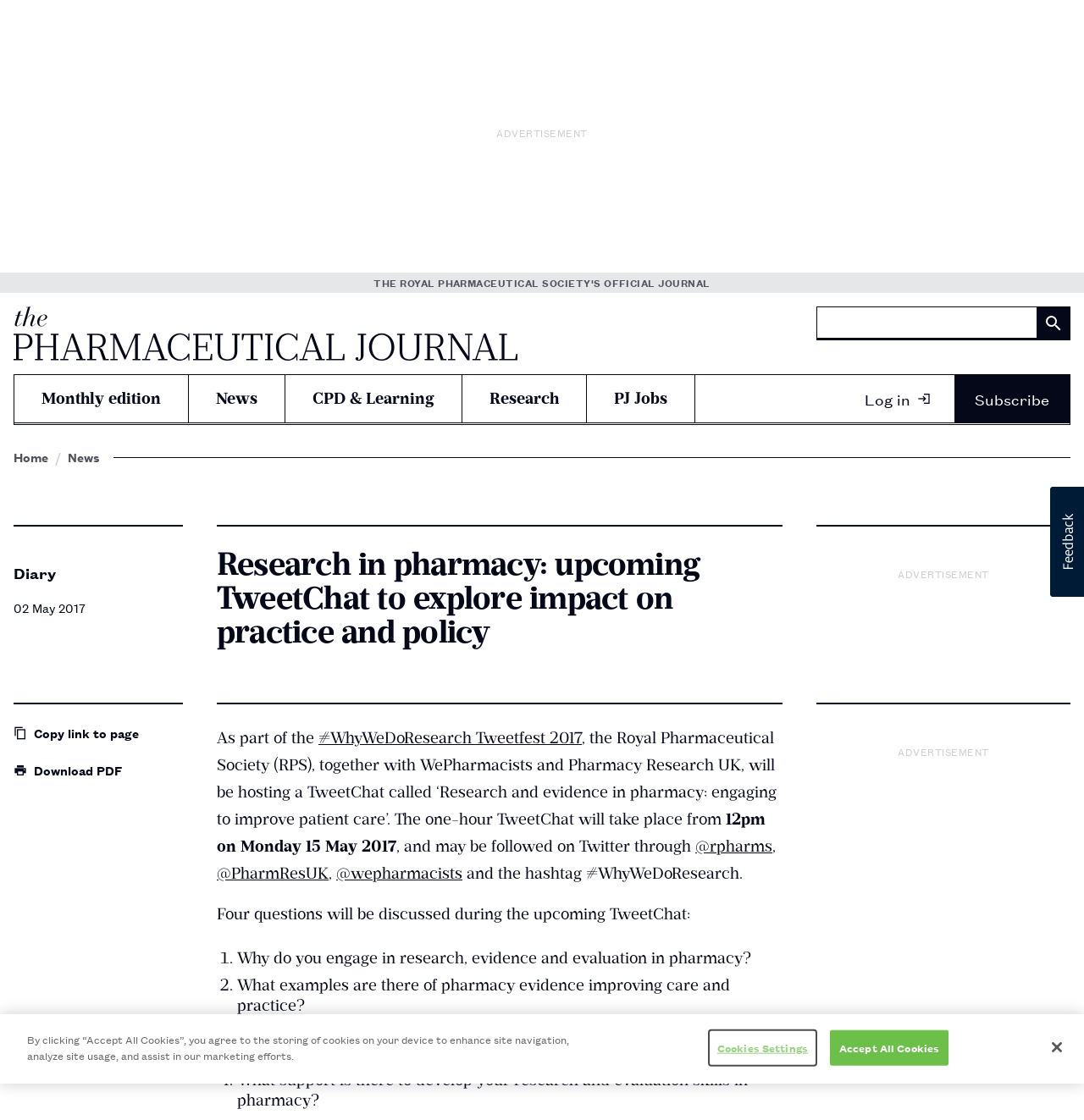Please provide a short answer using a single word or phrase for the question:
What is the purpose of the TweetChat event?

To explore impact on practice and policy